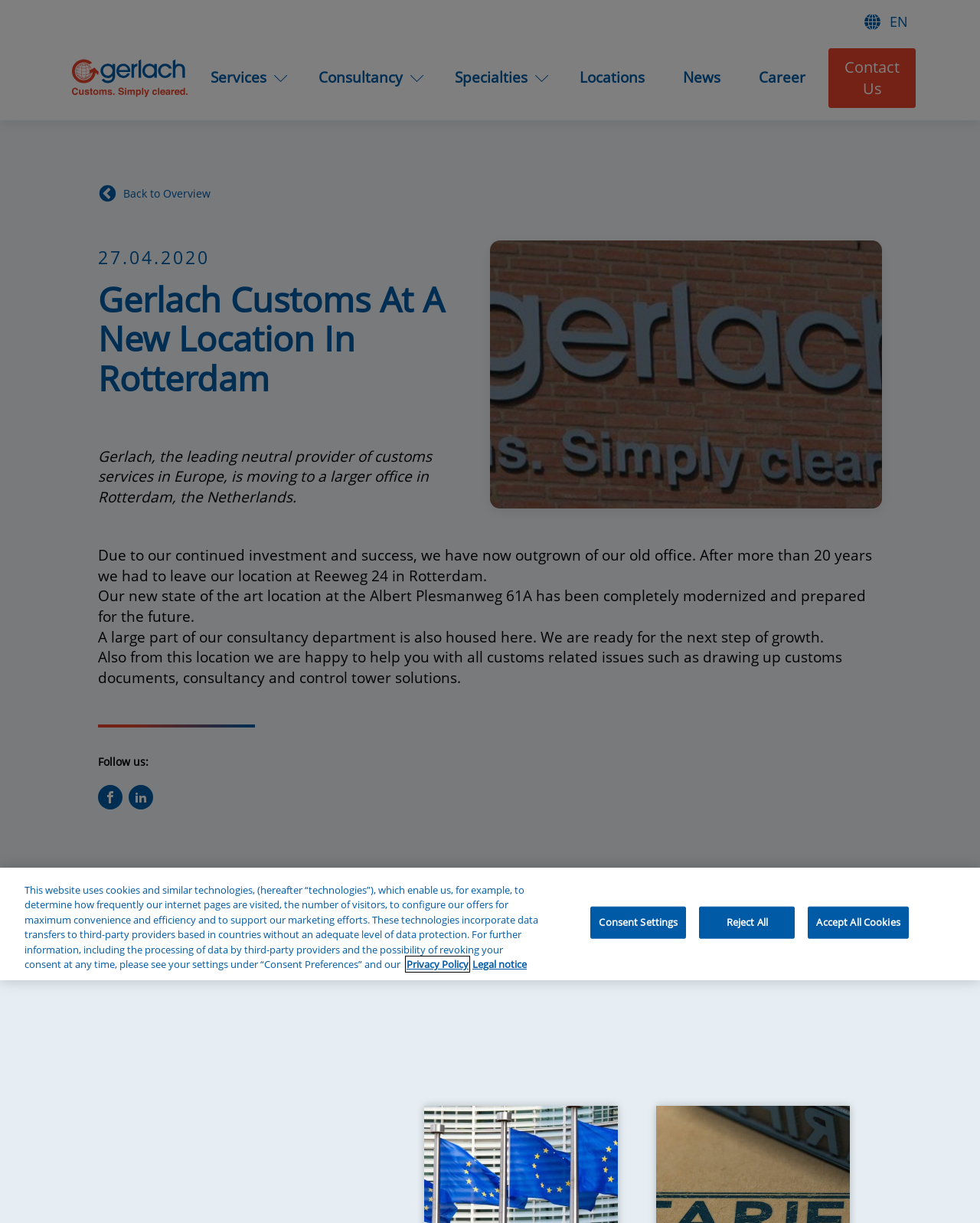Can you find the bounding box coordinates for the element that needs to be clicked to execute this instruction: "Click the 'News' link"? The coordinates should be given as four float numbers between 0 and 1, i.e., [left, top, right, bottom].

[0.697, 0.055, 0.735, 0.072]